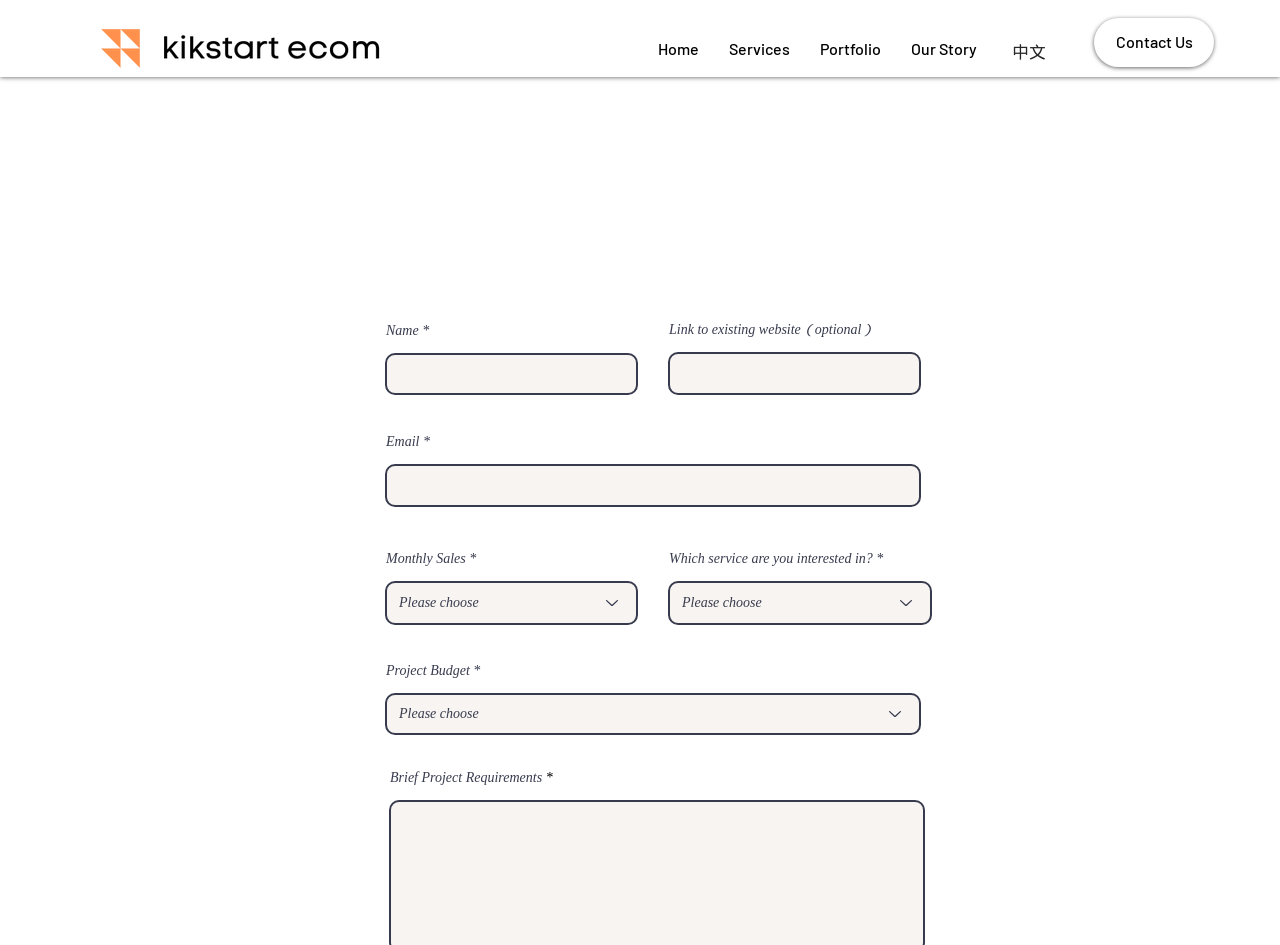What is the purpose of this webpage?
Based on the image, give a one-word or short phrase answer.

Contact Us